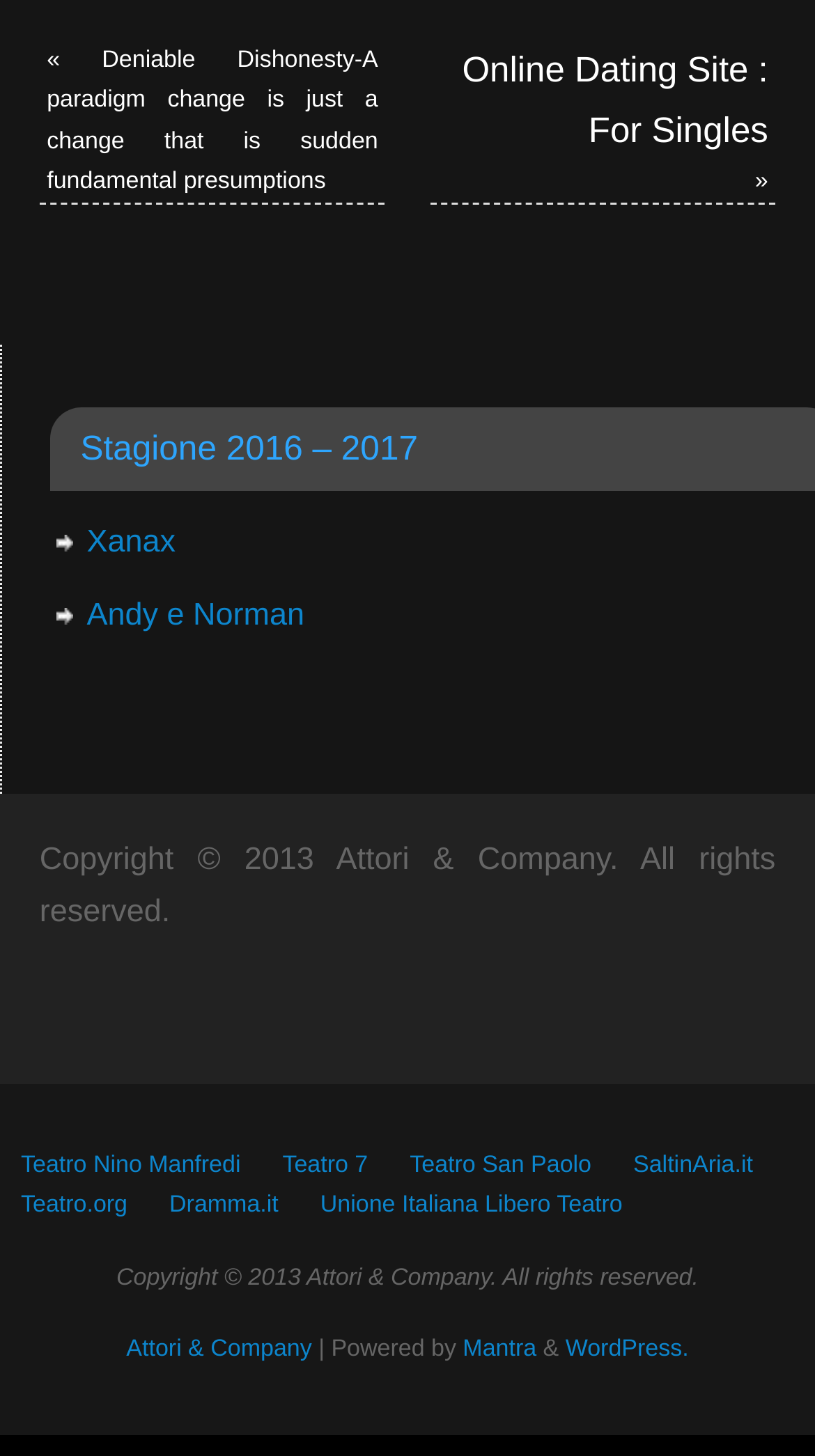Determine the coordinates of the bounding box that should be clicked to complete the instruction: "Check the website powered by Mantra". The coordinates should be represented by four float numbers between 0 and 1: [left, top, right, bottom].

[0.568, 0.919, 0.658, 0.936]